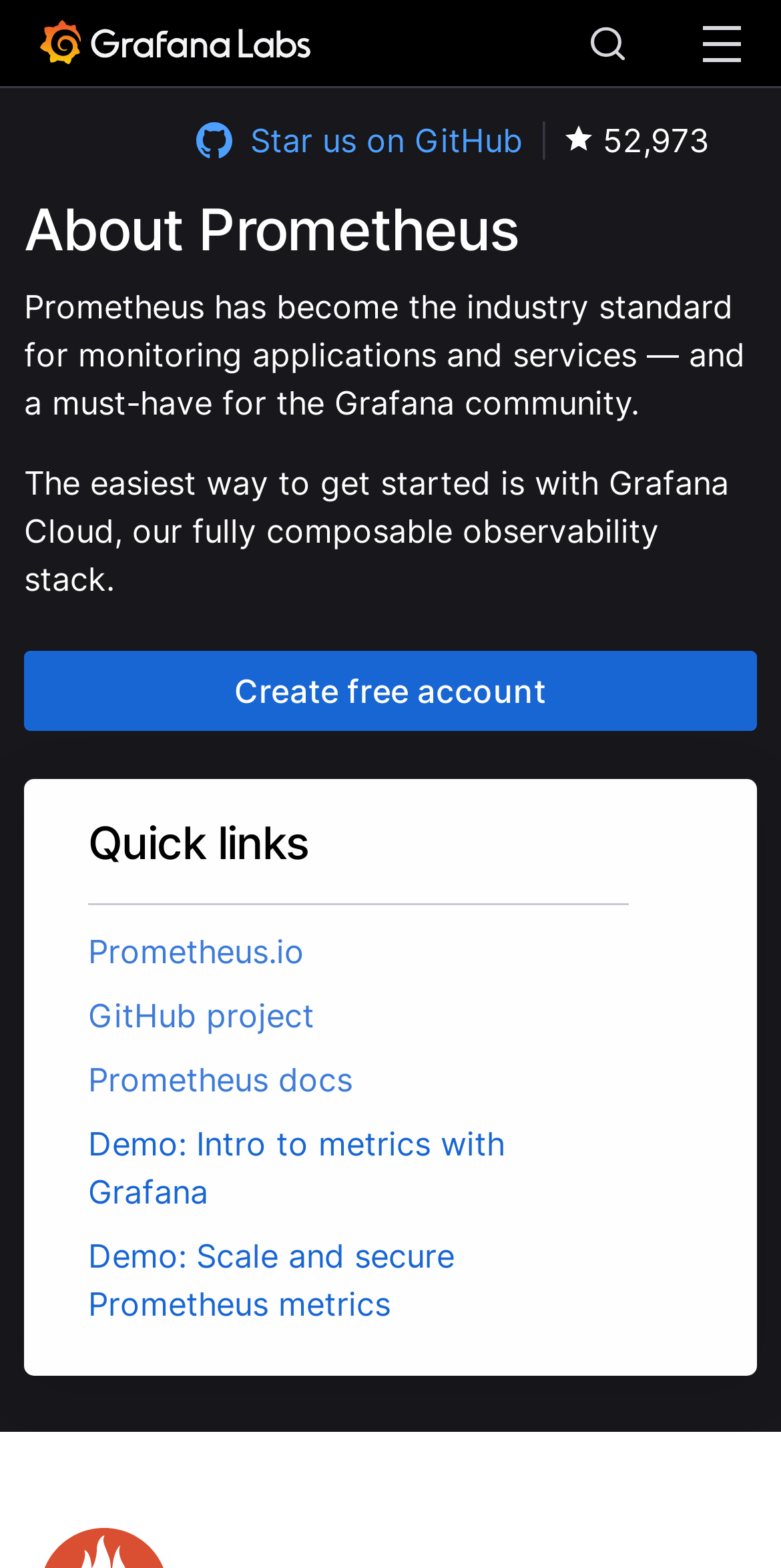Show the bounding box coordinates for the element that needs to be clicked to execute the following instruction: "Learn more about open source observability software". Provide the coordinates in the form of four float numbers between 0 and 1, i.e., [left, top, right, bottom].

[0.13, 0.374, 0.92, 0.418]